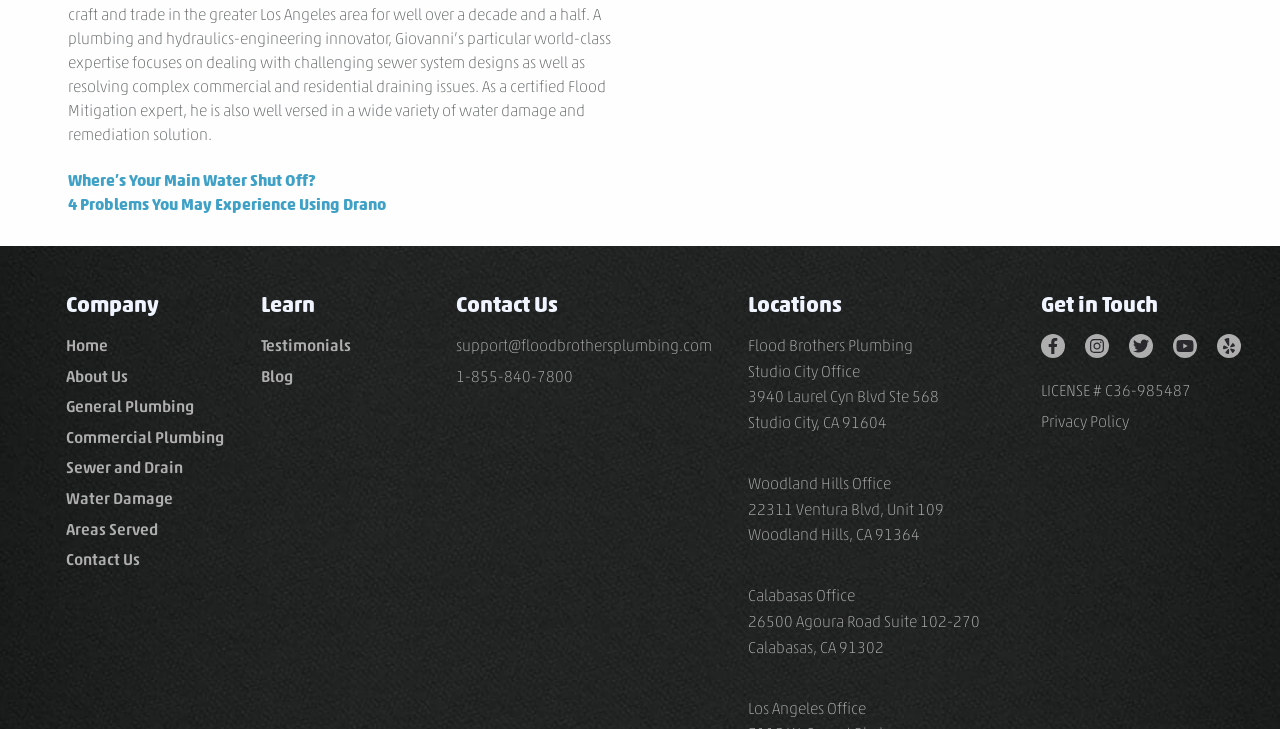Please indicate the bounding box coordinates for the clickable area to complete the following task: "Click on the 'Previous post' link". The coordinates should be specified as four float numbers between 0 and 1, i.e., [left, top, right, bottom].

[0.053, 0.235, 0.247, 0.261]